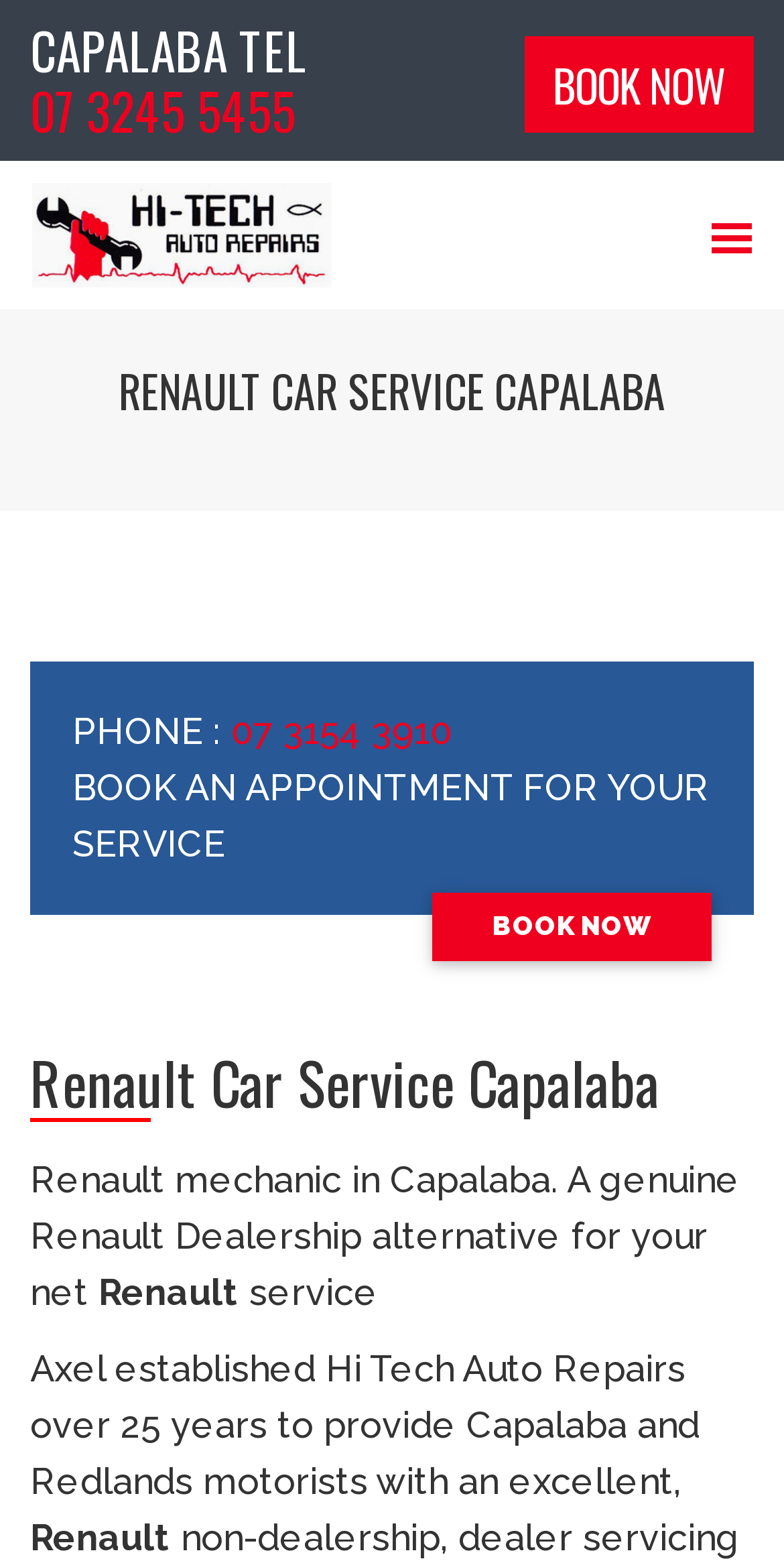Given the description "Add to cart", determine the bounding box of the corresponding UI element.

None